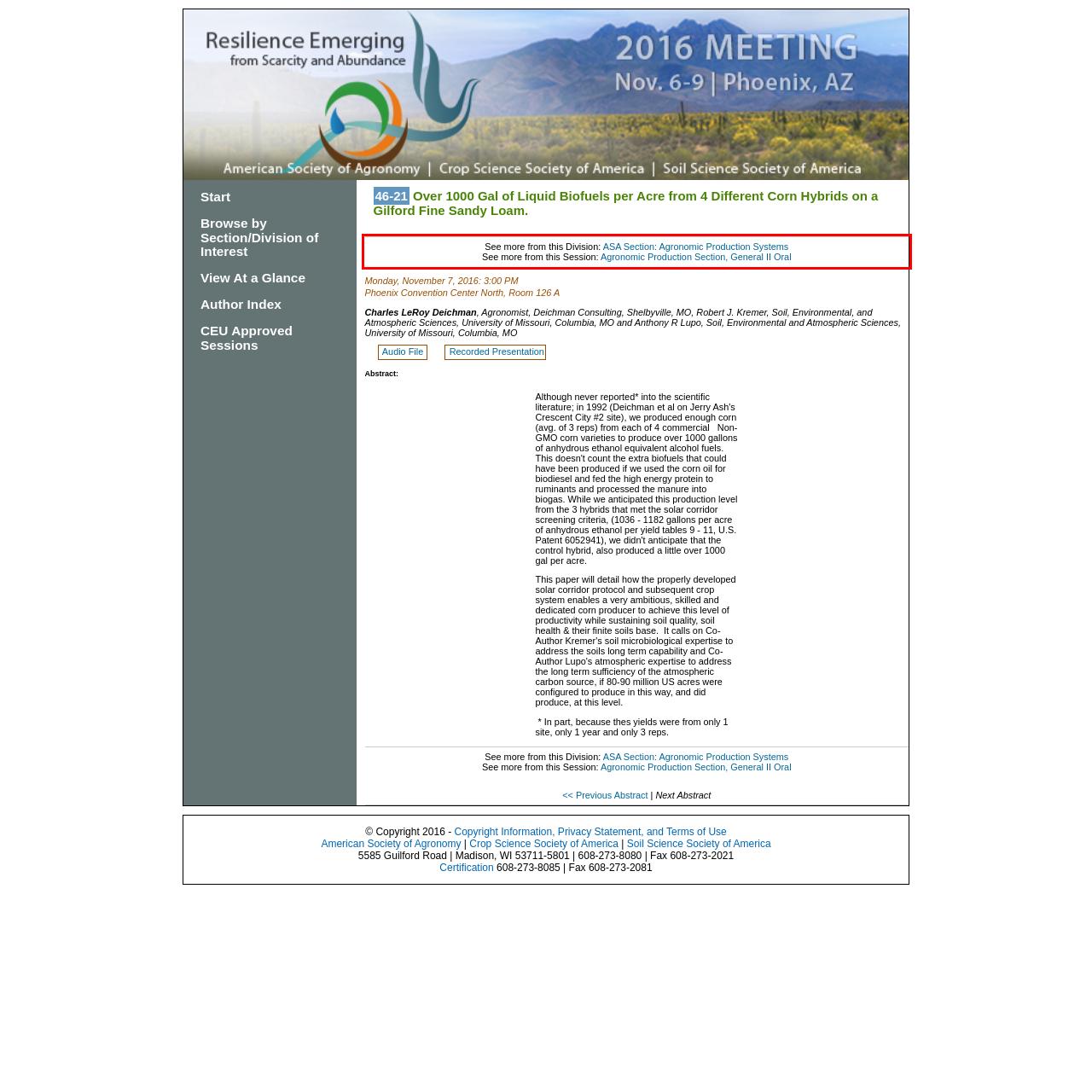You have a screenshot of a webpage with a red bounding box. Use OCR to generate the text contained within this red rectangle.

See more from this Division: ASA Section: Agronomic Production Systems See more from this Session: Agronomic Production Section, General II Oral